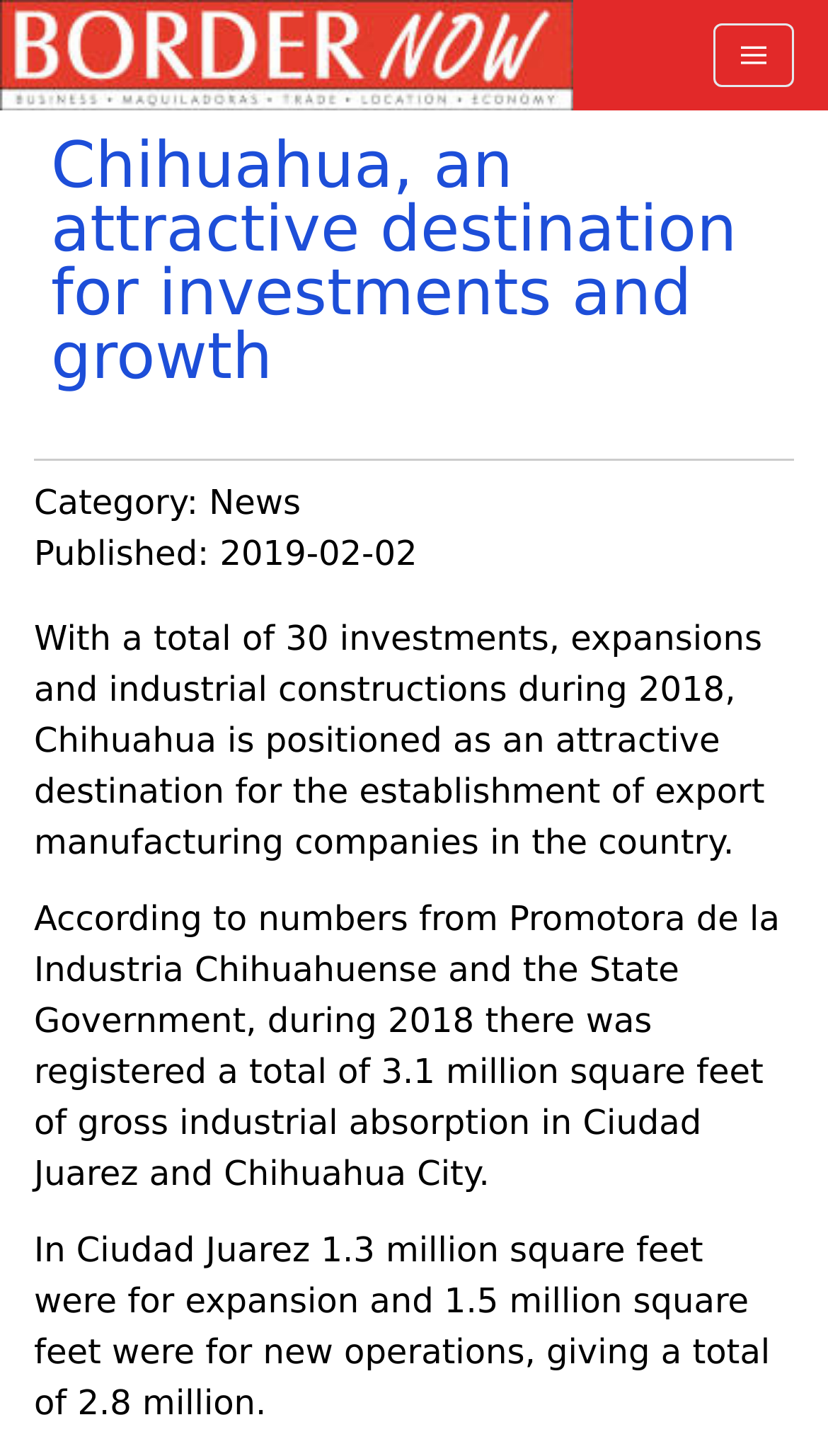Please examine the image and answer the question with a detailed explanation:
What is the total number of investments in Chihuahua in 2018?

The answer can be found in the paragraph that starts with 'With a total of 30 investments, expansions and industrial constructions during 2018, Chihuahua is positioned as an attractive destination for the establishment of export manufacturing companies in the country.'